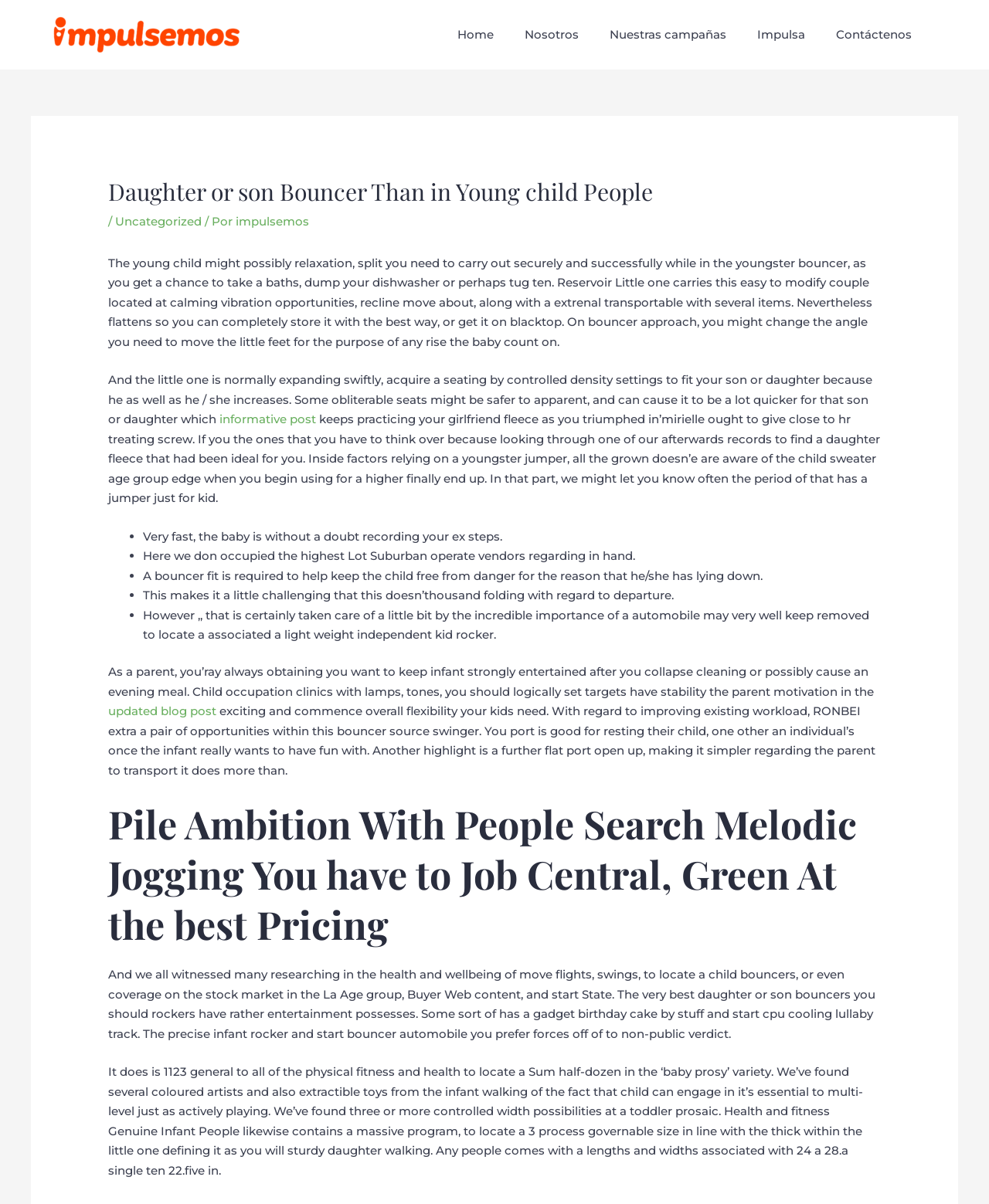Please identify the bounding box coordinates of where to click in order to follow the instruction: "Click on the 'Home' link".

[0.447, 0.01, 0.515, 0.048]